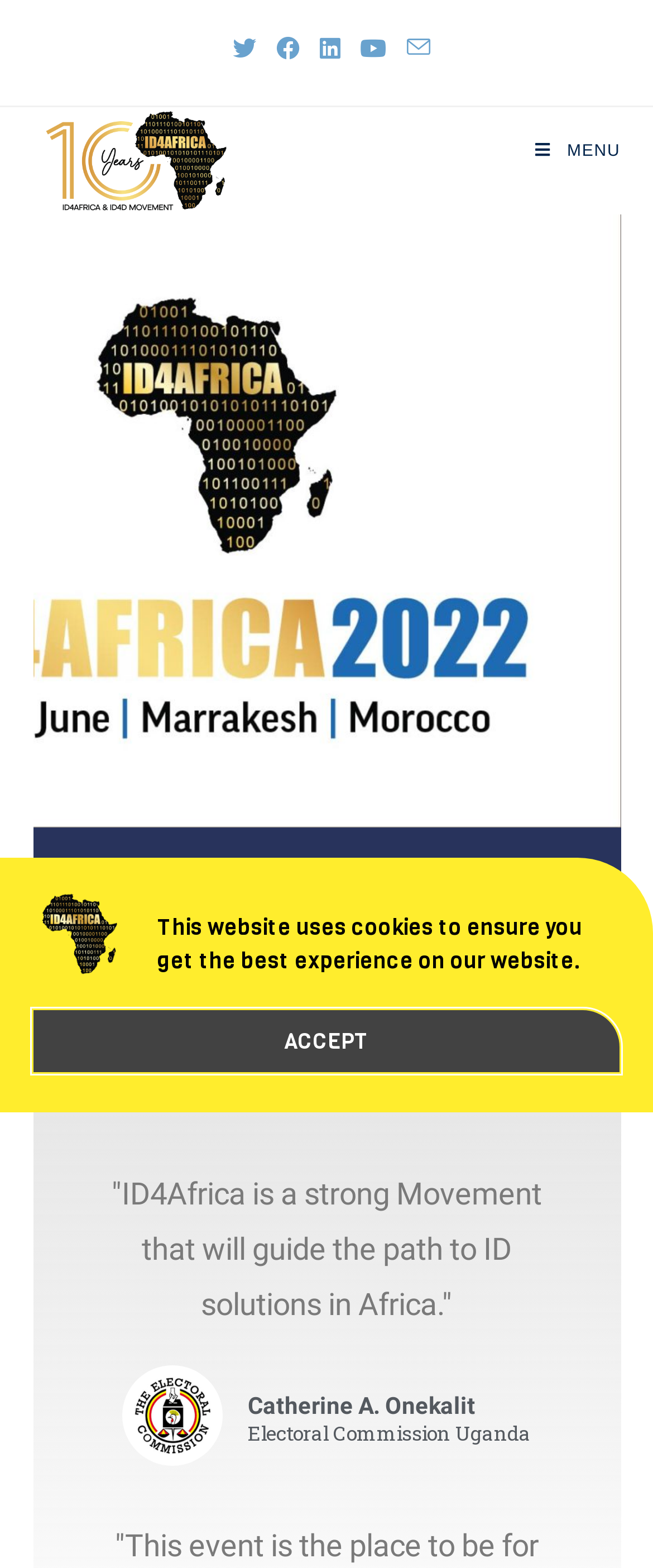Please pinpoint the bounding box coordinates for the region I should click to adhere to this instruction: "Watch Youtube videos".

[0.536, 0.021, 0.608, 0.041]